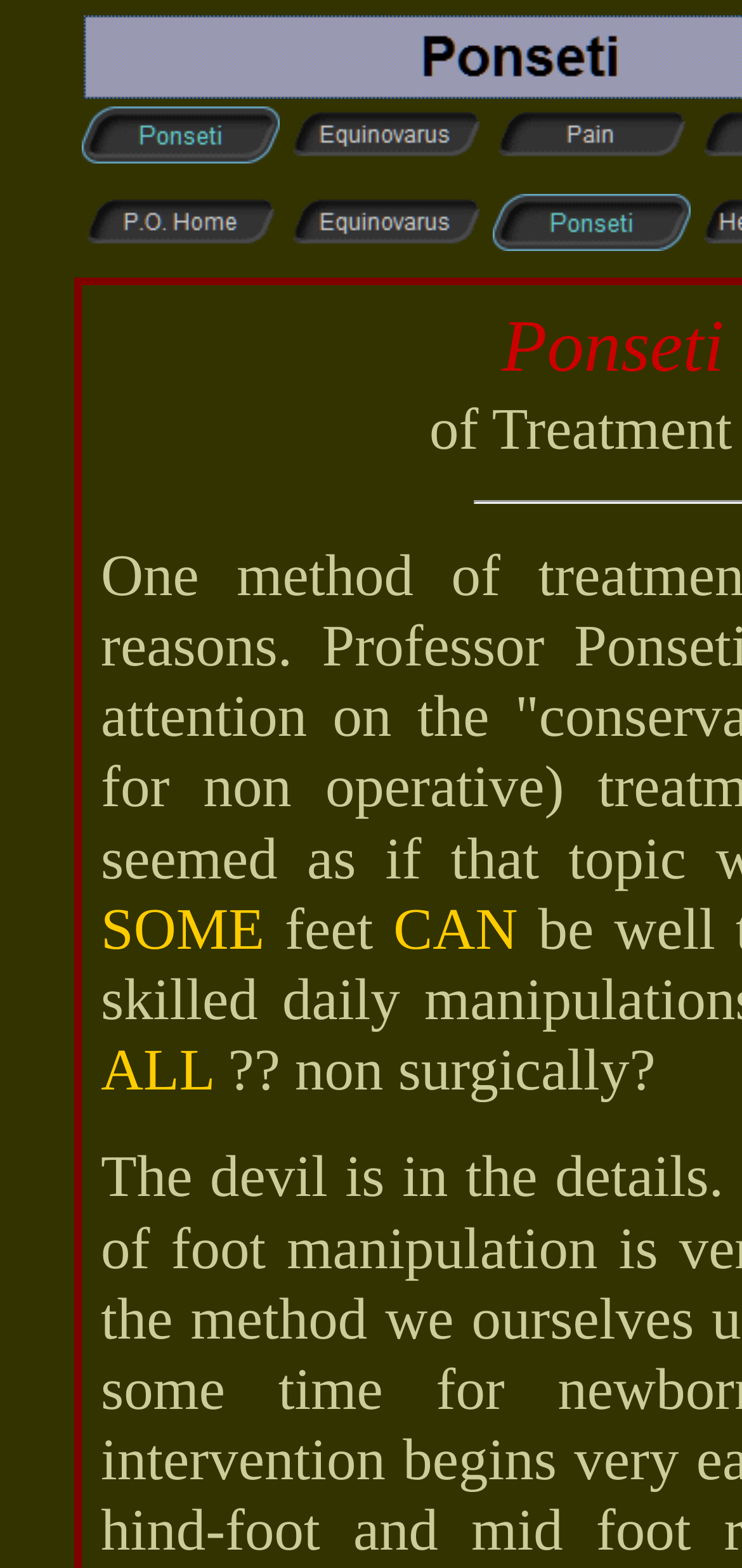Locate the bounding box of the UI element with the following description: "Start a nNew thread".

None